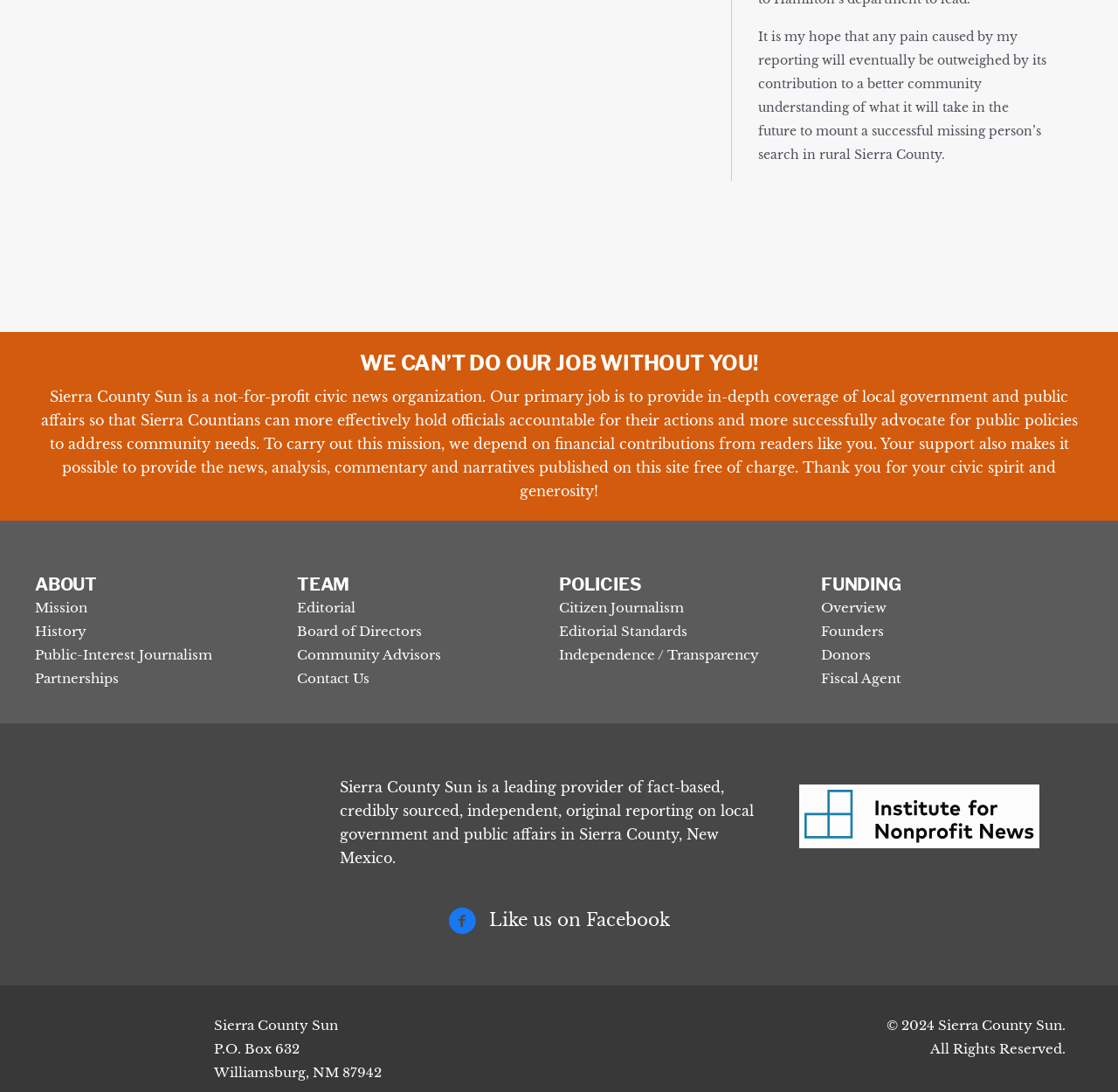Determine the bounding box coordinates of the UI element that matches the following description: "DonateOpens in a new window". The coordinates should be four float numbers between 0 and 1 in the format [left, top, right, bottom].

None